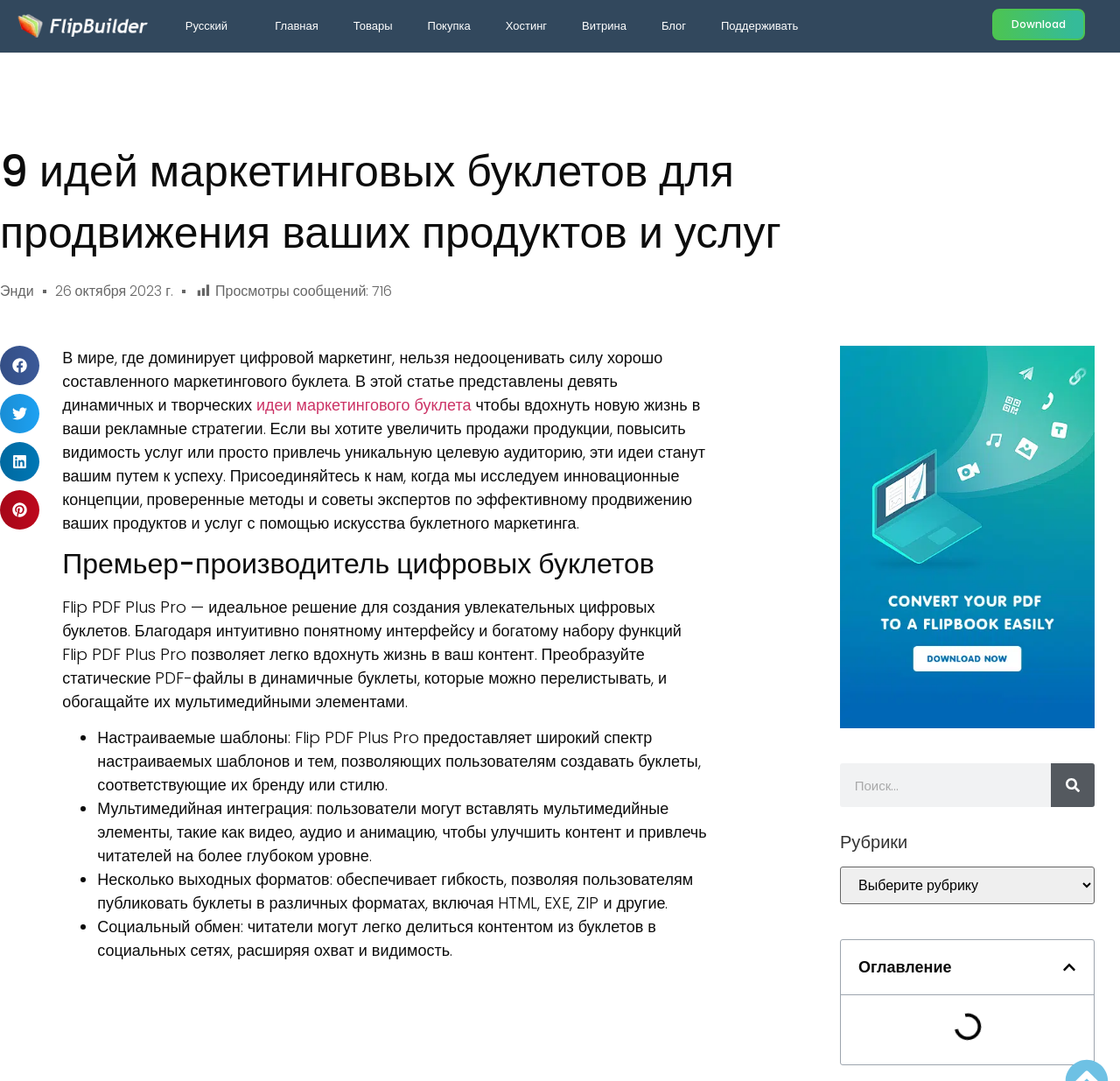What social media platforms can readers share the content with?
Please provide a single word or phrase as your answer based on the image.

Facebook, Twitter, LinkedIn, Pinterest